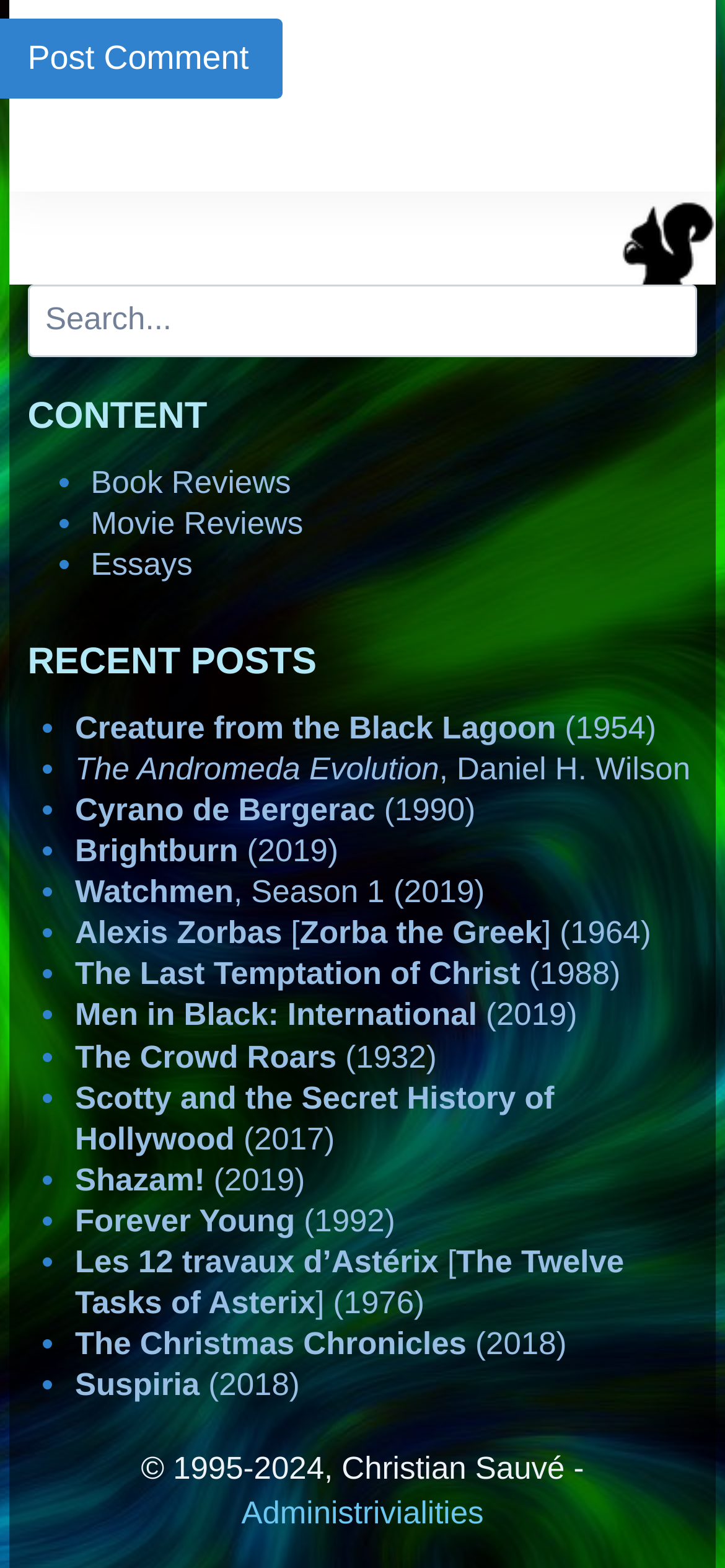What is the title of the latest post?
Examine the image and provide an in-depth answer to the question.

The latest post is listed under the 'RECENT POSTS' heading, and it is titled 'Creature from the Black Lagoon (1954)'. This is the first item in the list of recent posts.